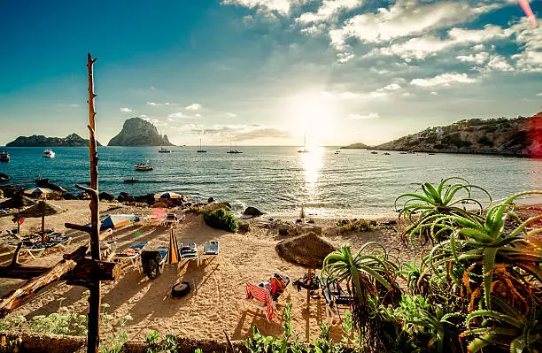Provide a thorough description of the image presented.

This breathtaking image captures the serene beauty of Ibiza Beach Club, where sun, sand, and sea converge to create an idyllic paradise. The foreground features a picturesque beach adorned with lounge chairs and colorful umbrellas, inviting visitors to relax and soak up the sun. In the background, gentle waves lap against the shore, and sailboats dot the sparkling water, enhancing the scene's tranquil allure.

The sun sets majestically over the horizon, casting a warm golden glow across the landscape, while the sky transitions from bright blue to soft shades of orange and pink, adding a touch of magic to the moment. Lush greenery frames the scene, hinting at the vibrant atmosphere that characterizes Ibiza, known for its lively beach clubs and nightlife.

This image encapsulates the essence of a perfect beach day, inviting beach lovers to imagine themselves enjoying the cool breeze, rhythmic music, and the excitement of the island. It's not just a beach; it's a destination where relaxation meets adventure, making Ibiza a cherished haven for sun-seekers and party enthusiasts alike.